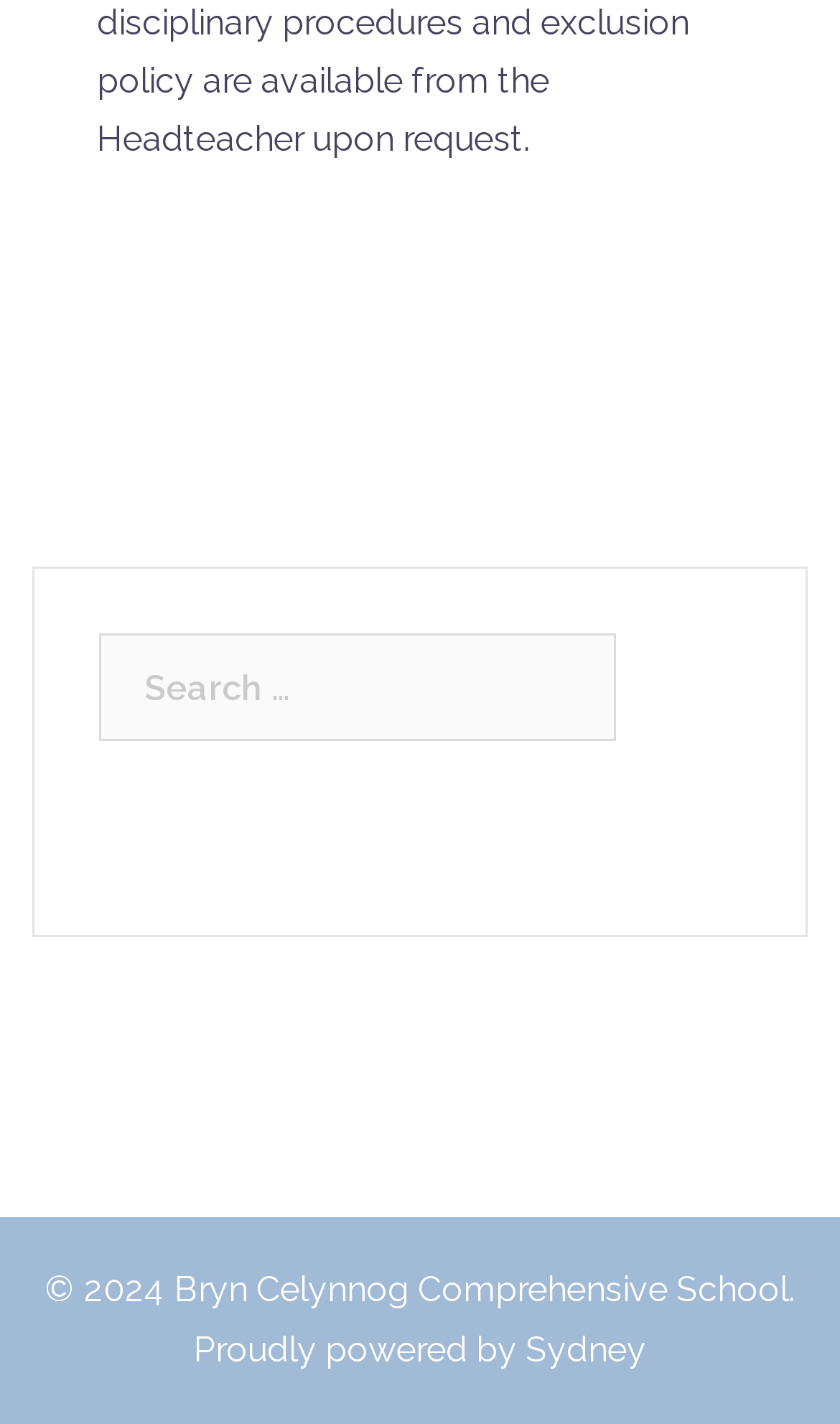What is the purpose of the search box?
Using the image, provide a concise answer in one word or a short phrase.

To search for something